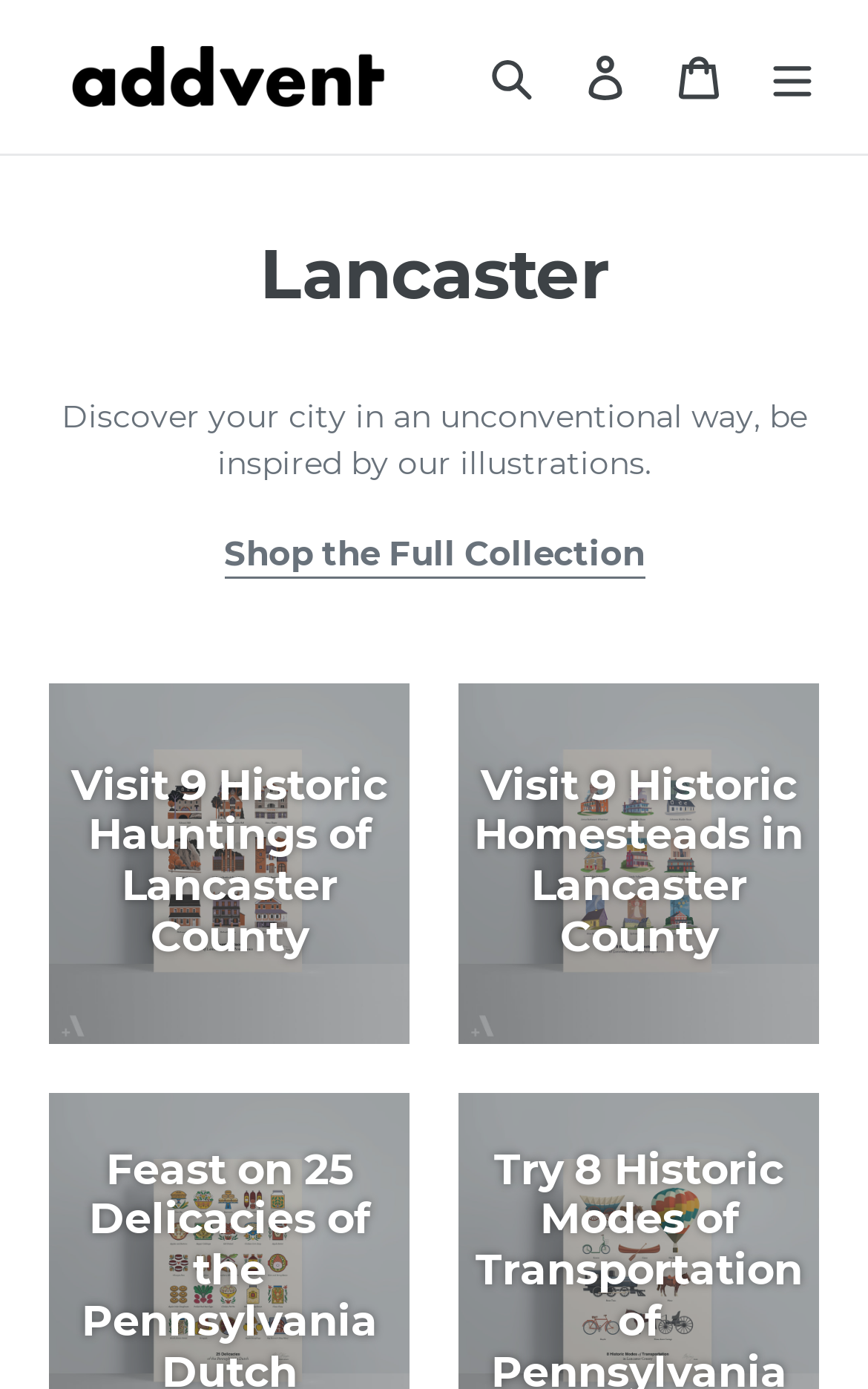What is the name of the city?
Can you give a detailed and elaborate answer to the question?

The name of the city can be found in the heading element 'Lancaster' with bounding box coordinates [0.056, 0.168, 0.944, 0.228].